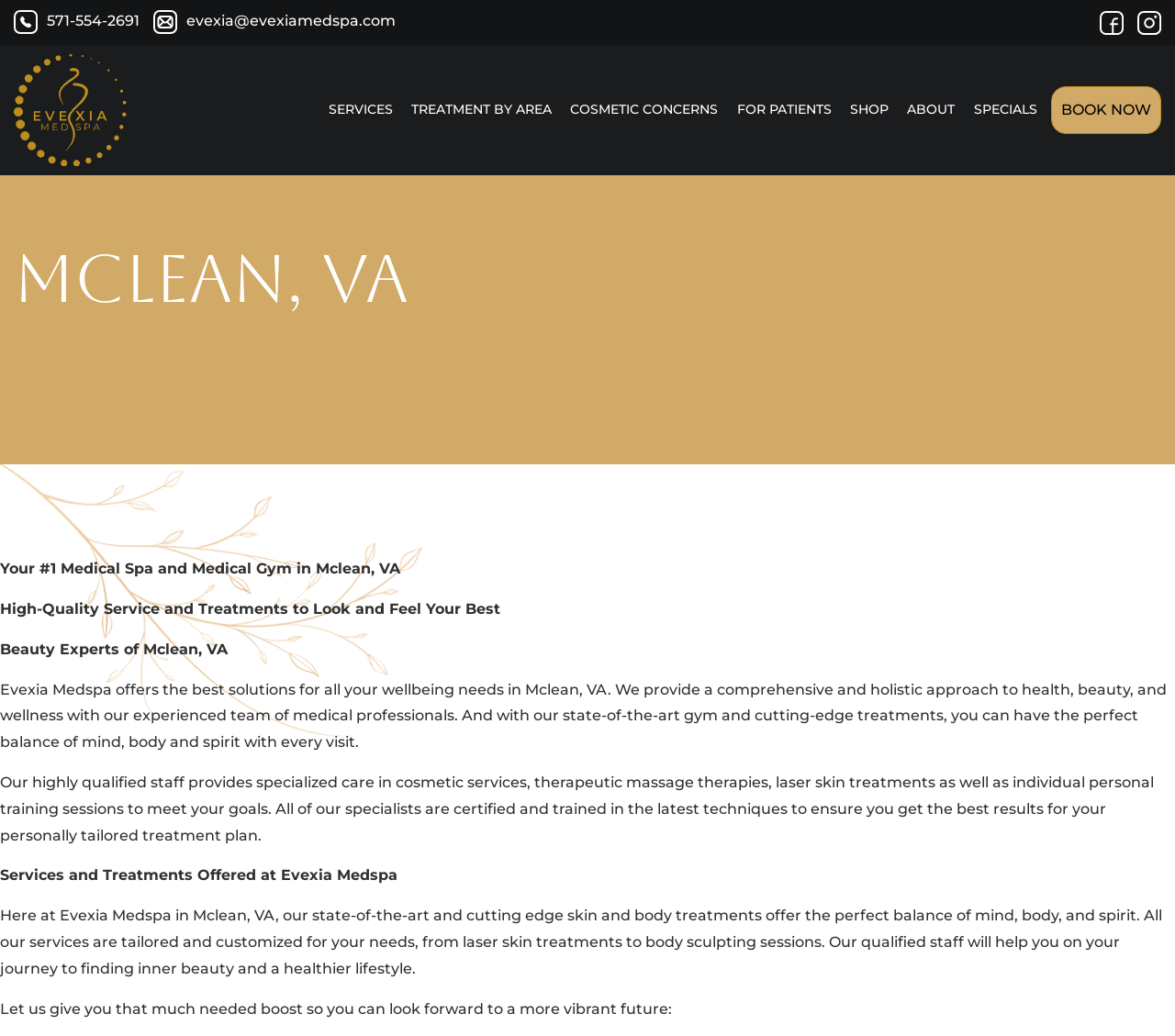Could you provide the bounding box coordinates for the portion of the screen to click to complete this instruction: "Learn about dermal fillers"?

[0.287, 0.196, 0.467, 0.221]